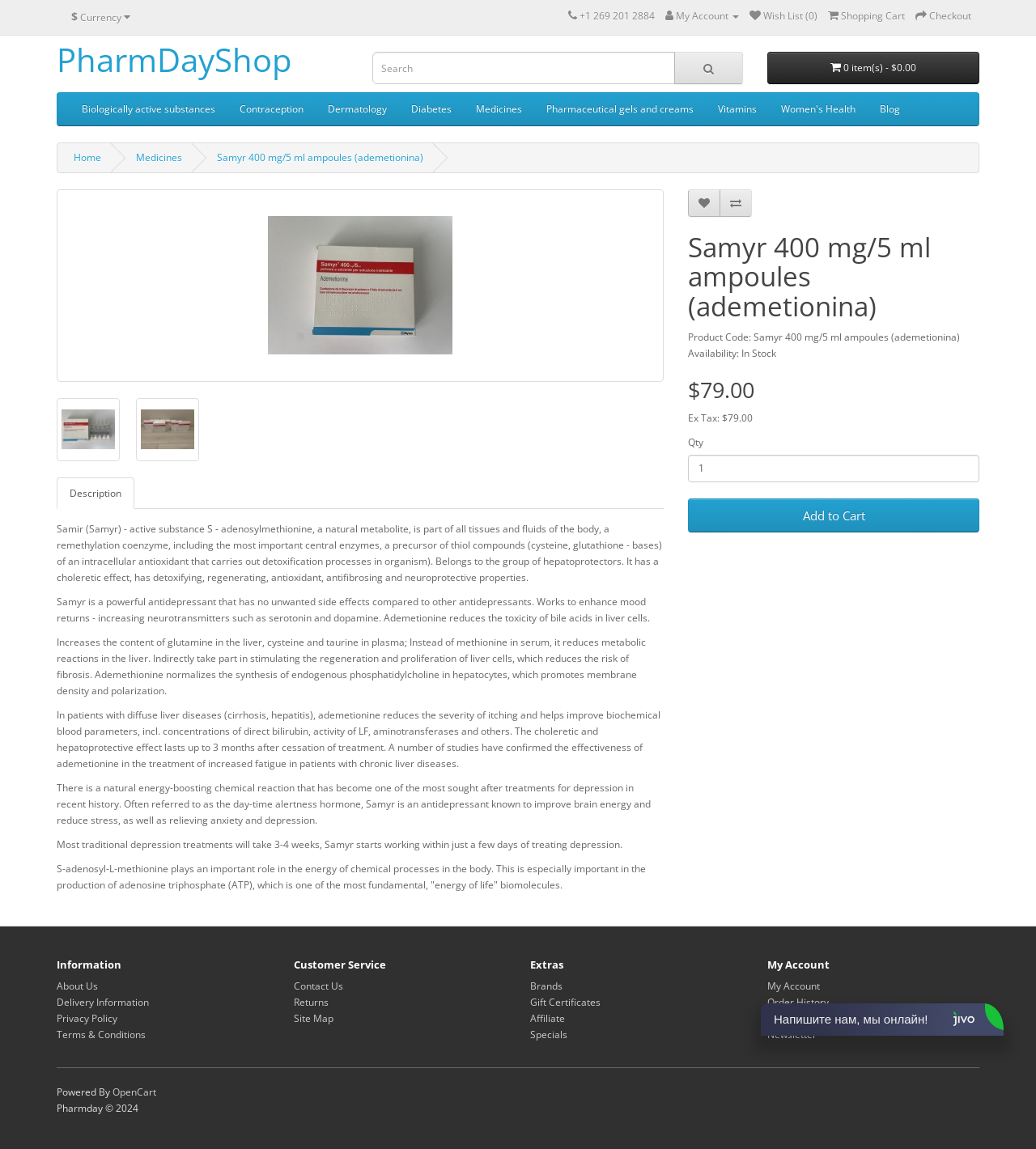Please provide a one-word or short phrase answer to the question:
What is the price of the product?

$79.00